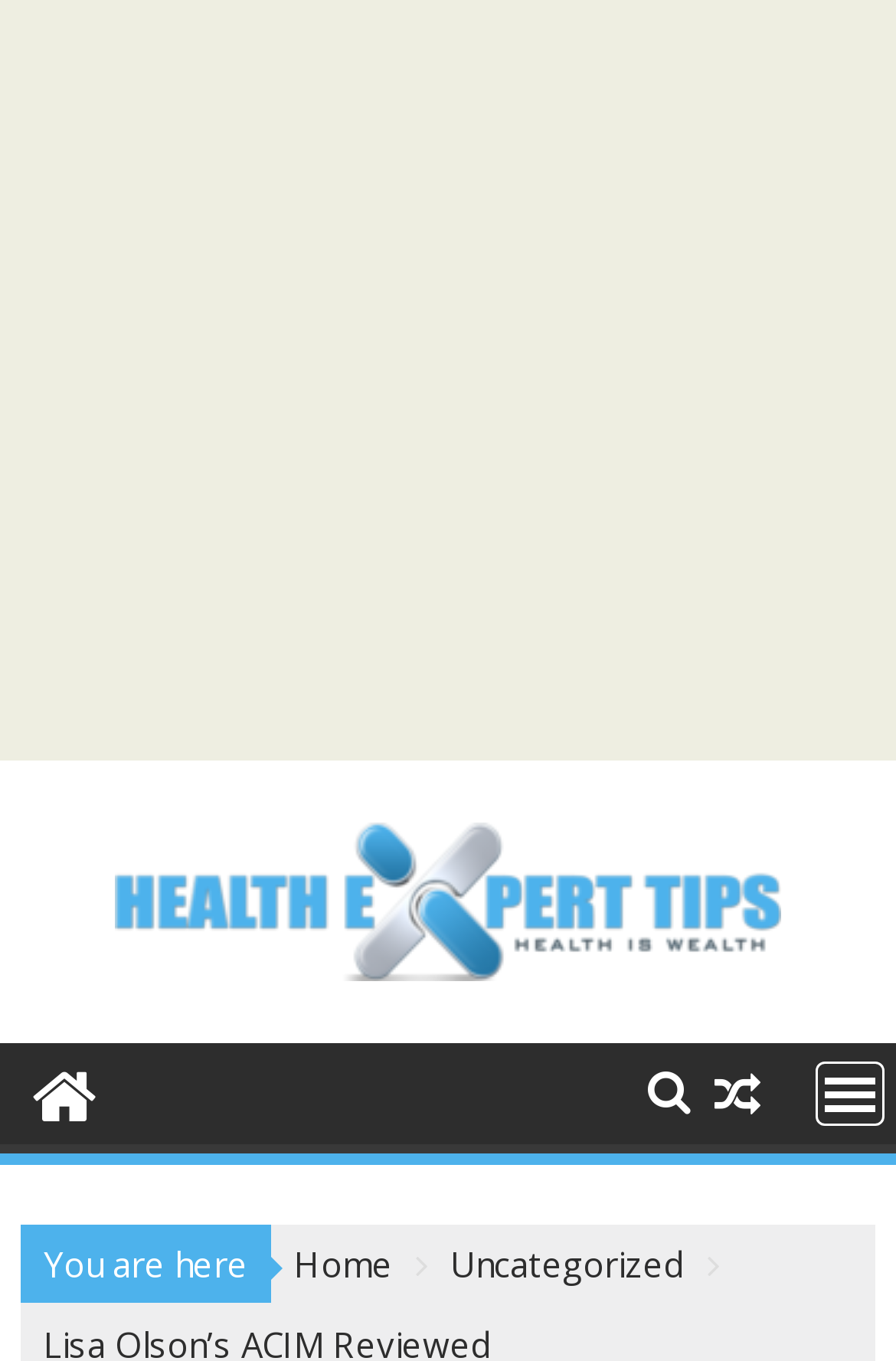Find the bounding box coordinates for the HTML element specified by: "alt="Health Experts Tips"".

[0.128, 0.584, 0.872, 0.731]